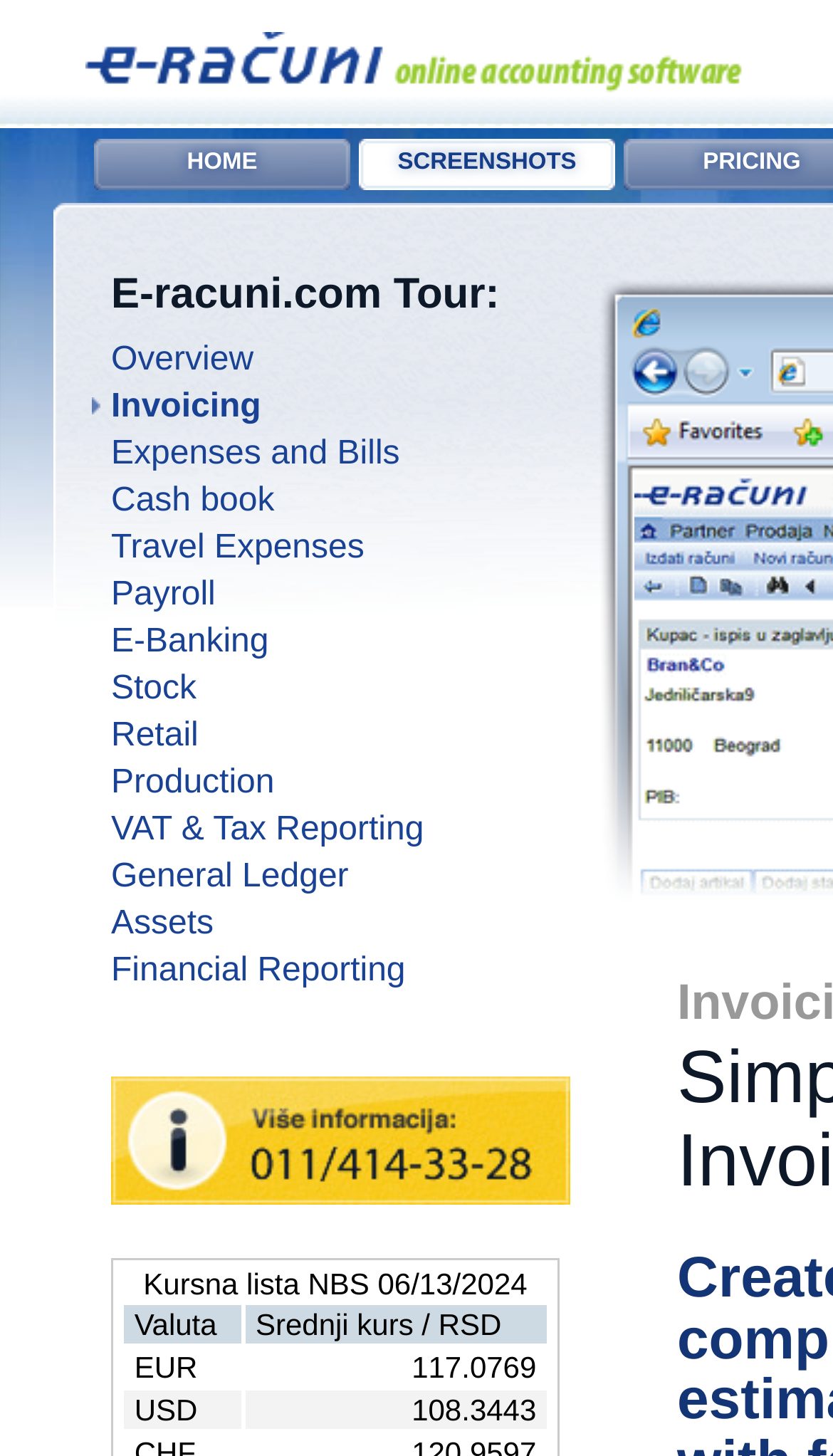Generate a comprehensive description of the webpage.

The webpage is about invoicing and e-racuni.com. At the top, there are two links, "HOME" and "SCREENSHOTS", positioned side by side. Below them, there is a heading "E-racuni.com Tour:" followed by a list of 14 links, including "Overview", "Invoicing", "Expenses and Bills", and others, arranged vertically. These links are aligned to the left and take up about half of the page's width.

At the bottom of the page, there is a table with three rows, each containing two cells. The table appears to display exchange rates, with the first column showing the currency (Valuta) and the second column showing the exchange rate (Srednji kurs / RSD). The currencies listed are EUR and USD, with their corresponding exchange rates. The table is positioned near the bottom of the page, taking up about a quarter of the page's width.